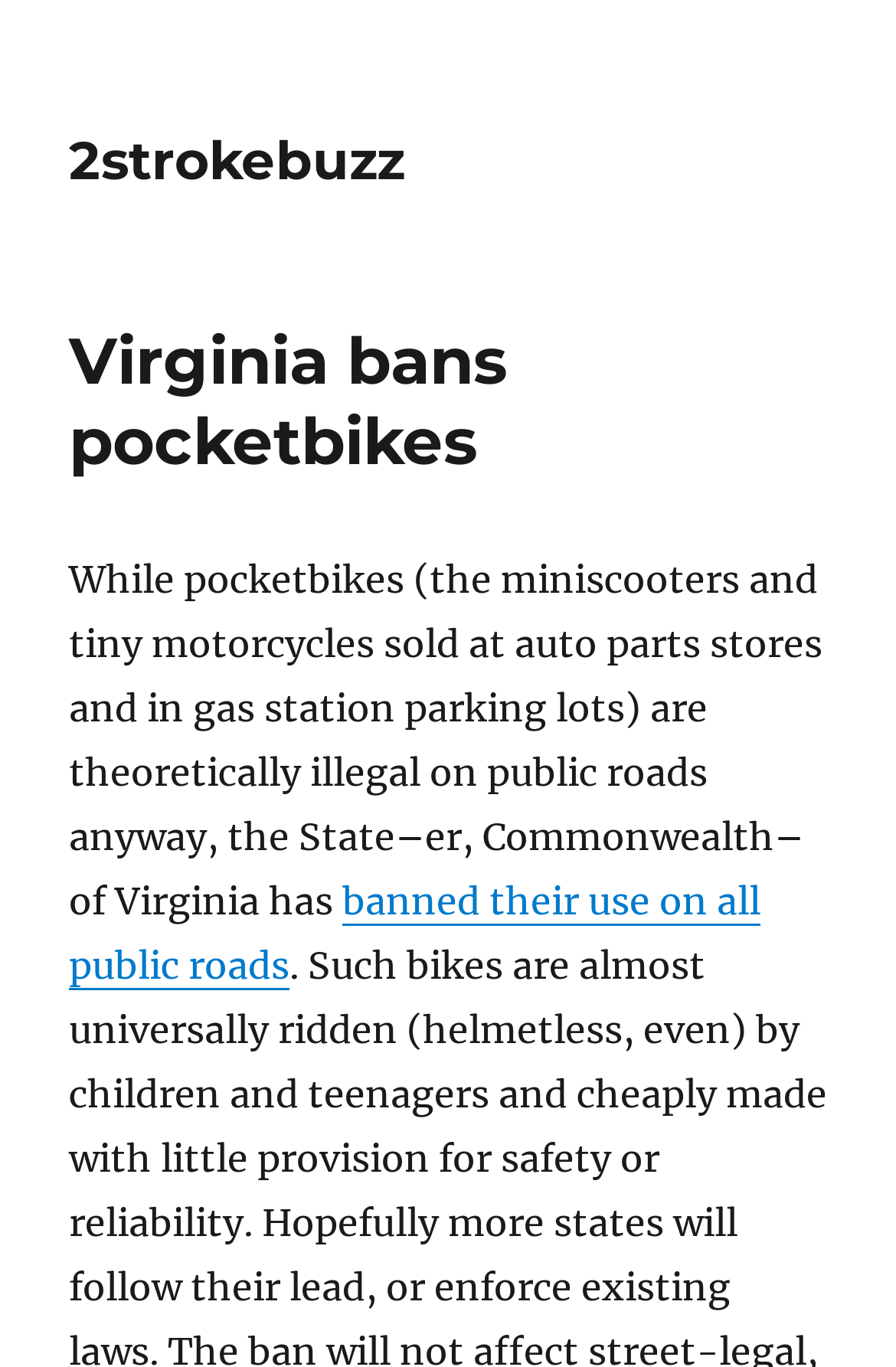Your task is to extract the text of the main heading from the webpage.

Virginia bans pocketbikes